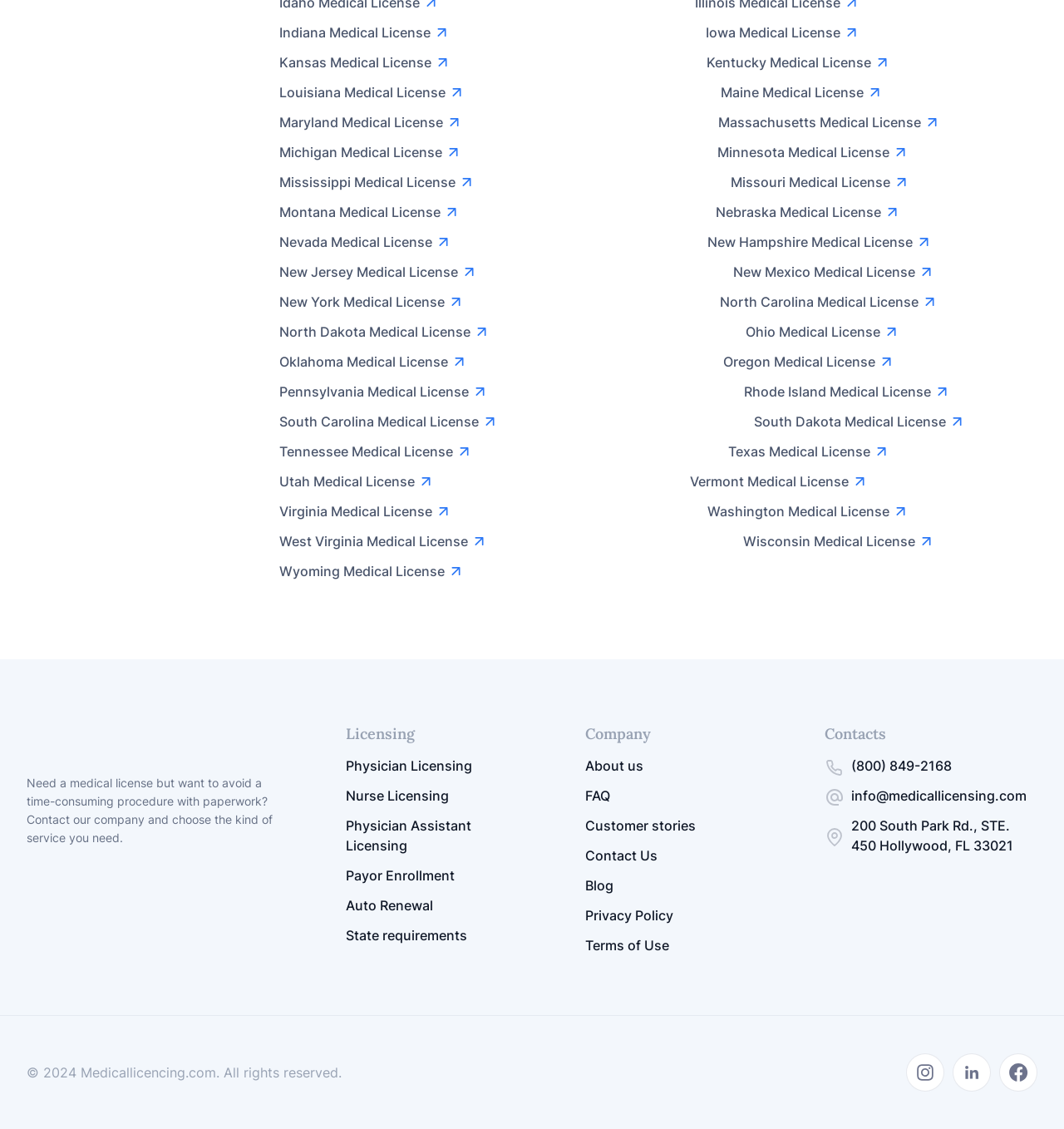Determine the bounding box coordinates of the target area to click to execute the following instruction: "Contact the company for medical license services."

[0.025, 0.687, 0.252, 0.716]